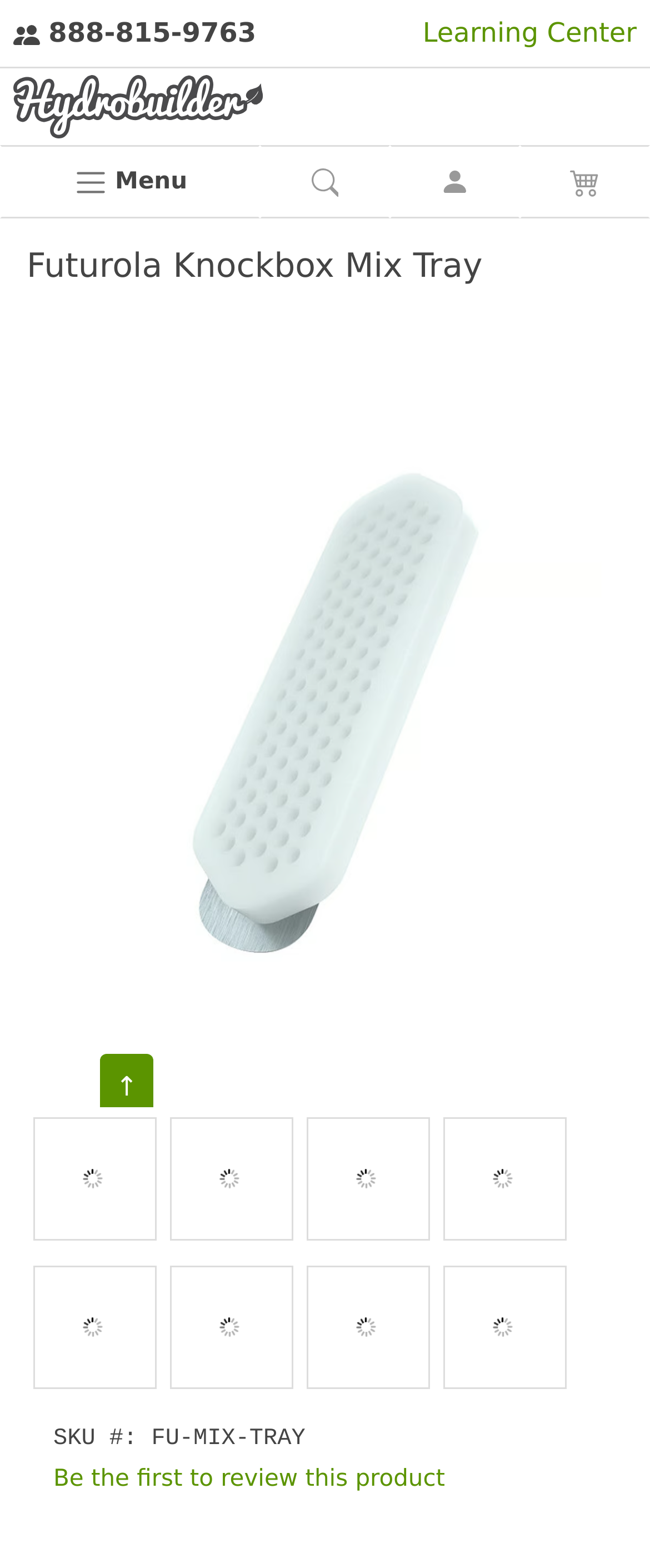Can you locate the main headline on this webpage and provide its text content?

Futurola Knockbox Mix Tray